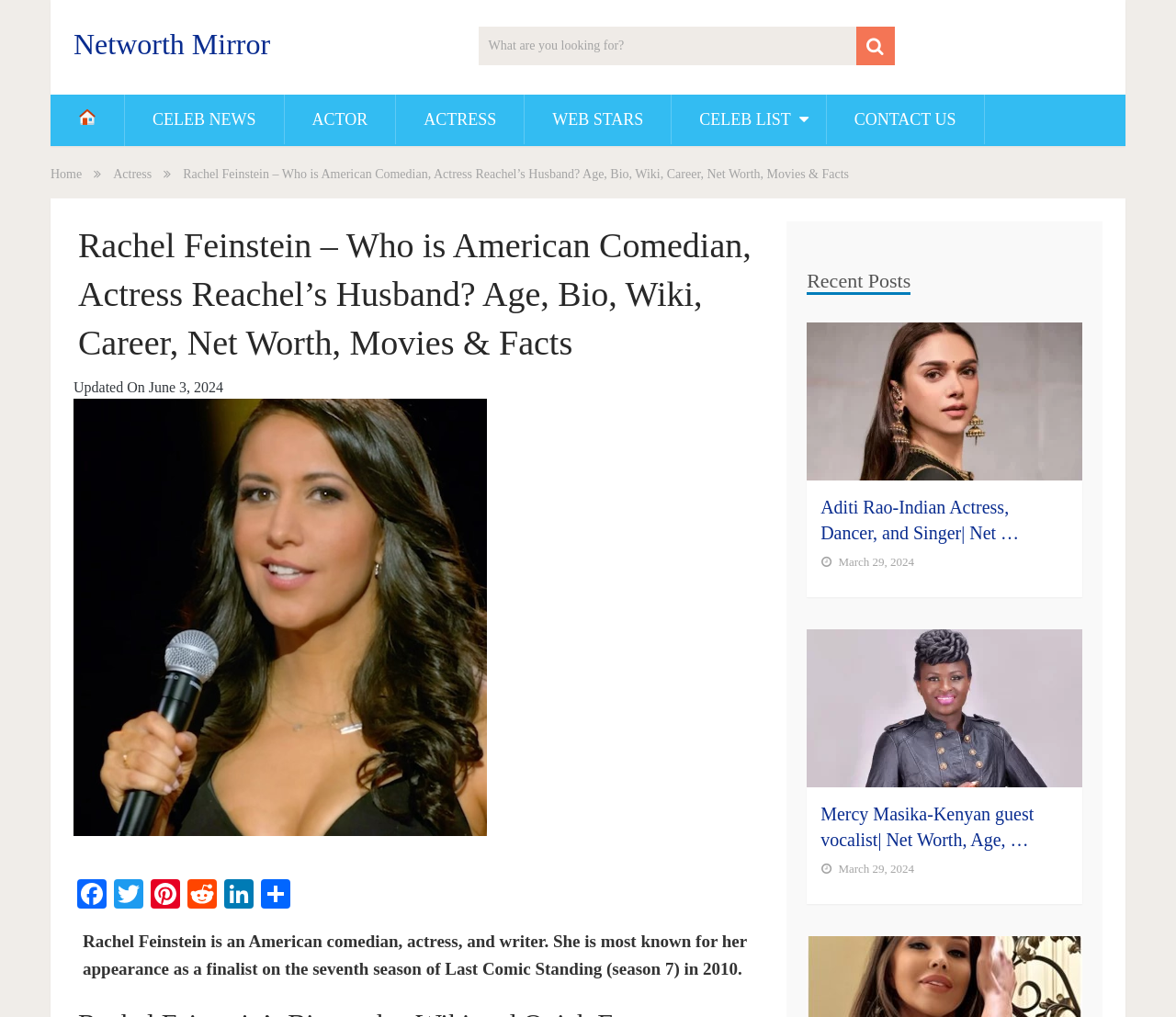What is the topic of the recent posts section?
Please provide a full and detailed response to the question.

The recent posts section is located at the bottom of the webpage and features images and links to articles about celebrities, including Aditi Rao and Mercy Masika. This suggests that the recent posts section is dedicated to featuring news or updates about celebrities.